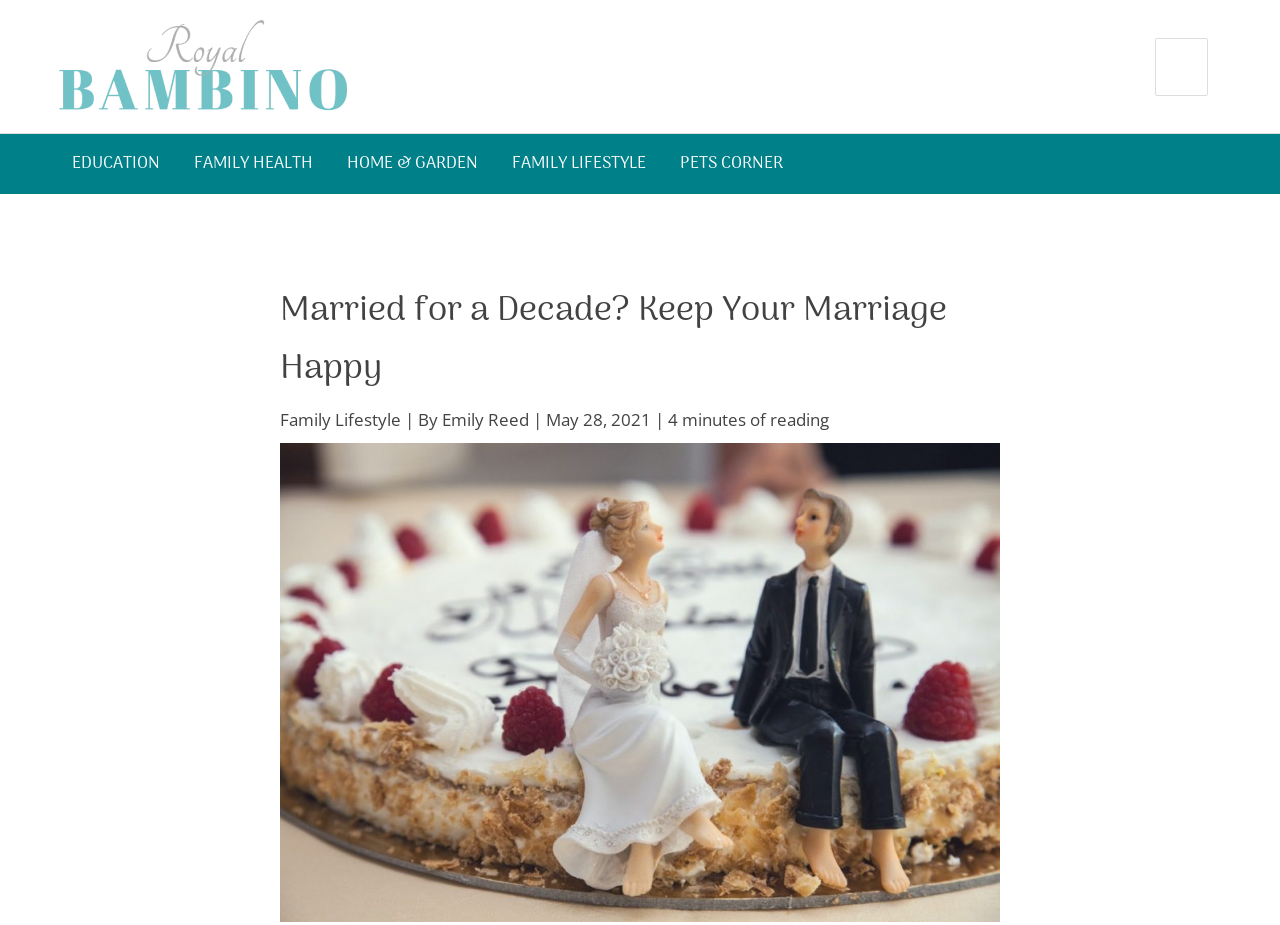Please identify the bounding box coordinates of the clickable area that will allow you to execute the instruction: "go to EDUCATION".

[0.043, 0.145, 0.138, 0.21]